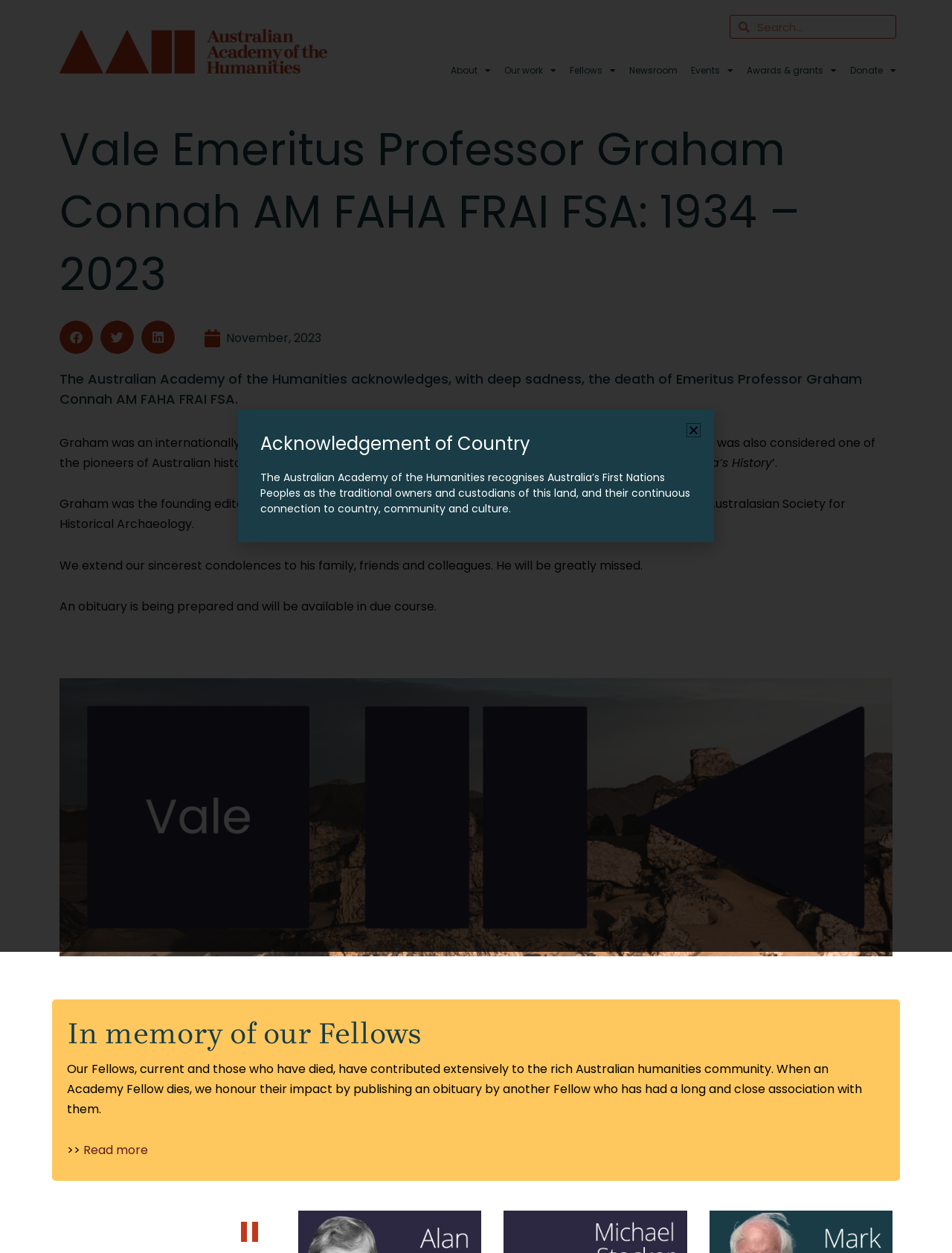Please identify the coordinates of the bounding box that should be clicked to fulfill this instruction: "Search for something".

[0.766, 0.012, 0.941, 0.031]